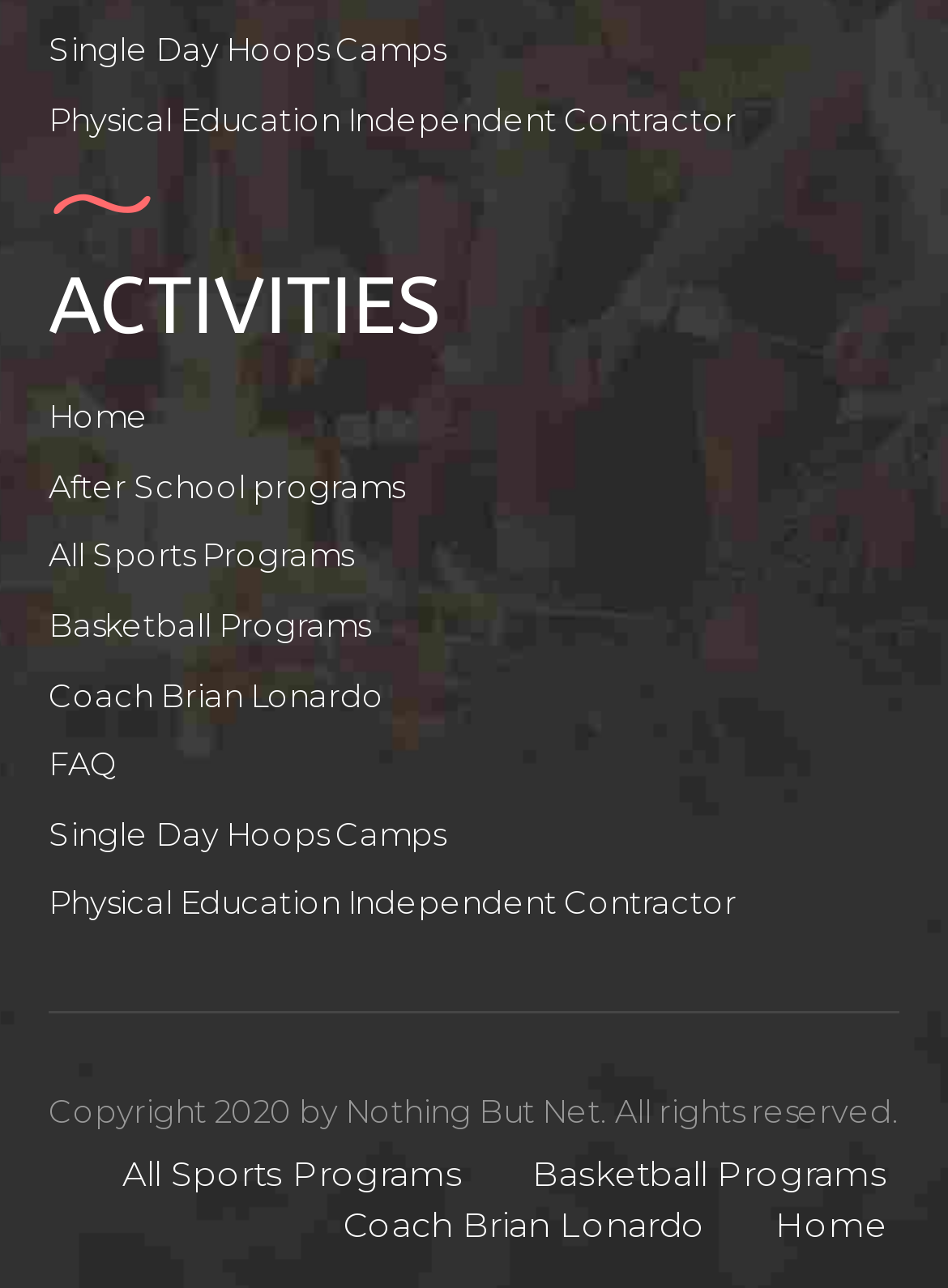Please locate the bounding box coordinates of the region I need to click to follow this instruction: "Call the phone number".

None